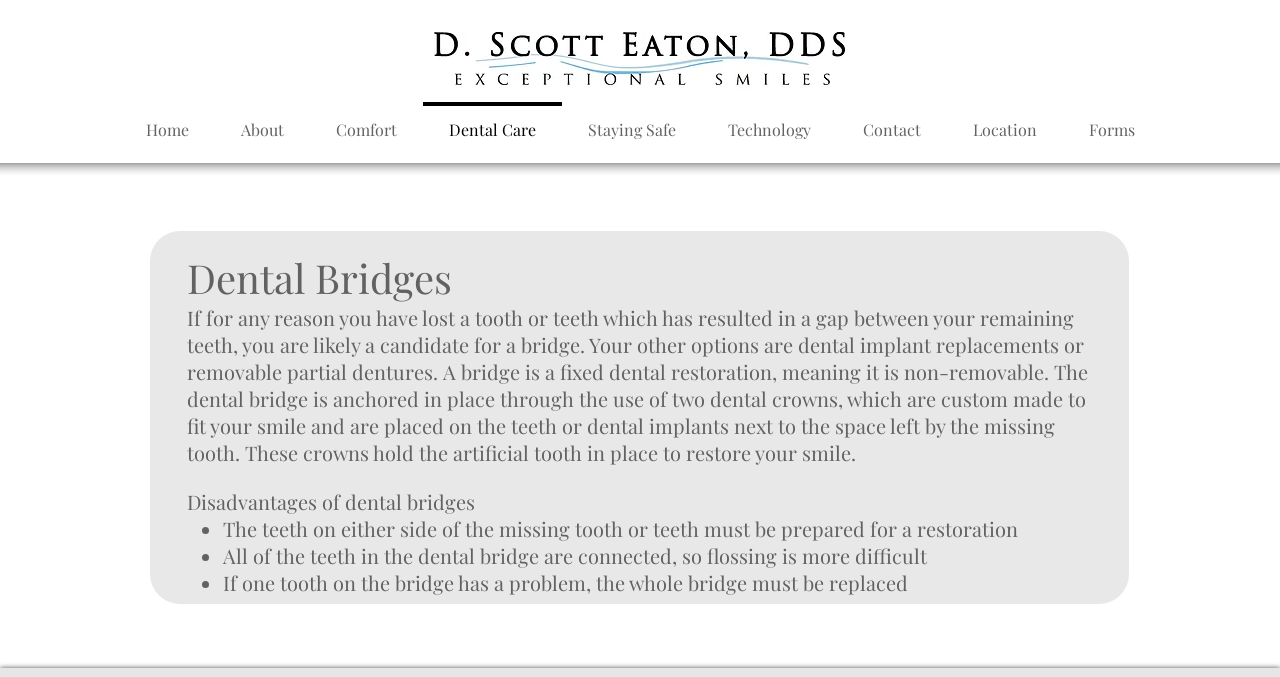Determine the bounding box coordinates of the section to be clicked to follow the instruction: "Click the Contact link". The coordinates should be given as four float numbers between 0 and 1, formatted as [left, top, right, bottom].

[0.654, 0.151, 0.74, 0.207]